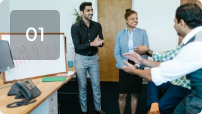Give a short answer to this question using one word or a phrase:
What is on the whiteboard?

Brainstorming notes